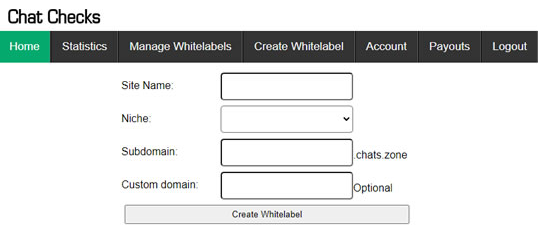Describe all the elements and aspects of the image comprehensively.

The image showcases the interface for the "Create Whitelabel" feature of the Chat Checks platform, designed for affiliates to easily set up and manage their own chat communities. Prominently at the top of the interface, users see the title "Chat Checks," indicating the main function of the site. Below this title, there are several navigation tabs, including options like "Home," "Statistics," "Manage Whitelabels," "Create Whitelabel," "Account," "Payouts," and "Logout," facilitating seamless navigation throughout the platform.

In the center of the image are input fields for users to enter key details necessary for creating a whitelabel chat community. The form includes fields labeled "Site Name," "Niche," "Subdomain" (with "chats.zone" pre-filled), and an "Optional" field for a "Custom domain." At the bottom, a prominent button labeled "Create Whitelabel" allows users to finalize their setup after filling in the required information.

This interface is user-friendly and highlights the straightforward process for affiliates to establish their brand with customizable chat solutions, reflecting the platform's goal of making community management accessible and efficient.